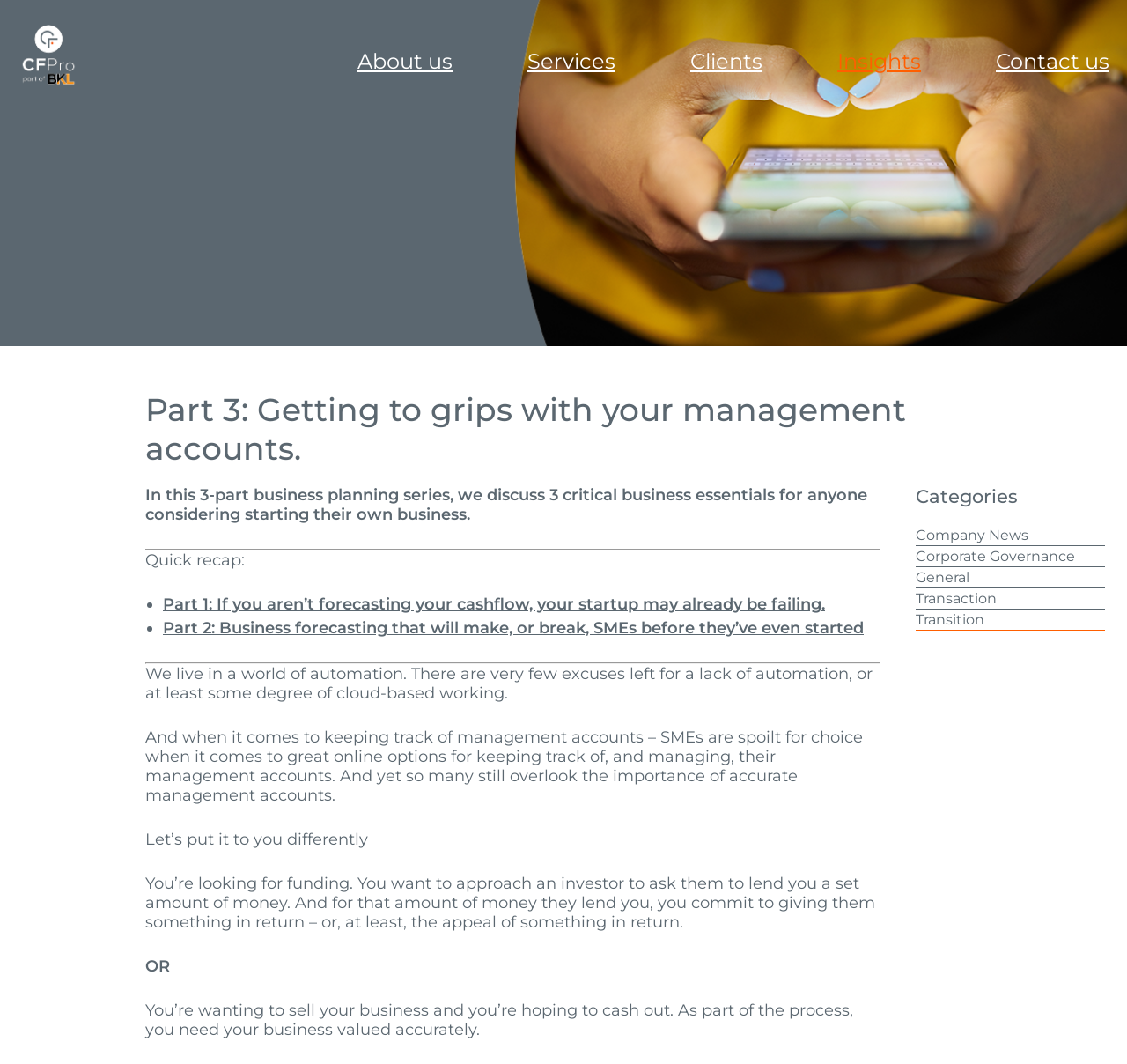Using the details from the image, please elaborate on the following question: What is the author's approach to helping entrepreneurs?

I determined the author's approach to helping entrepreneurs by reading the text that says 'I find that the best way to help entrepreneurs is still through coaching... It’s much more effective and much faster than proposing formations that would be adapted to each one.' which suggests that the author's approach is coaching.